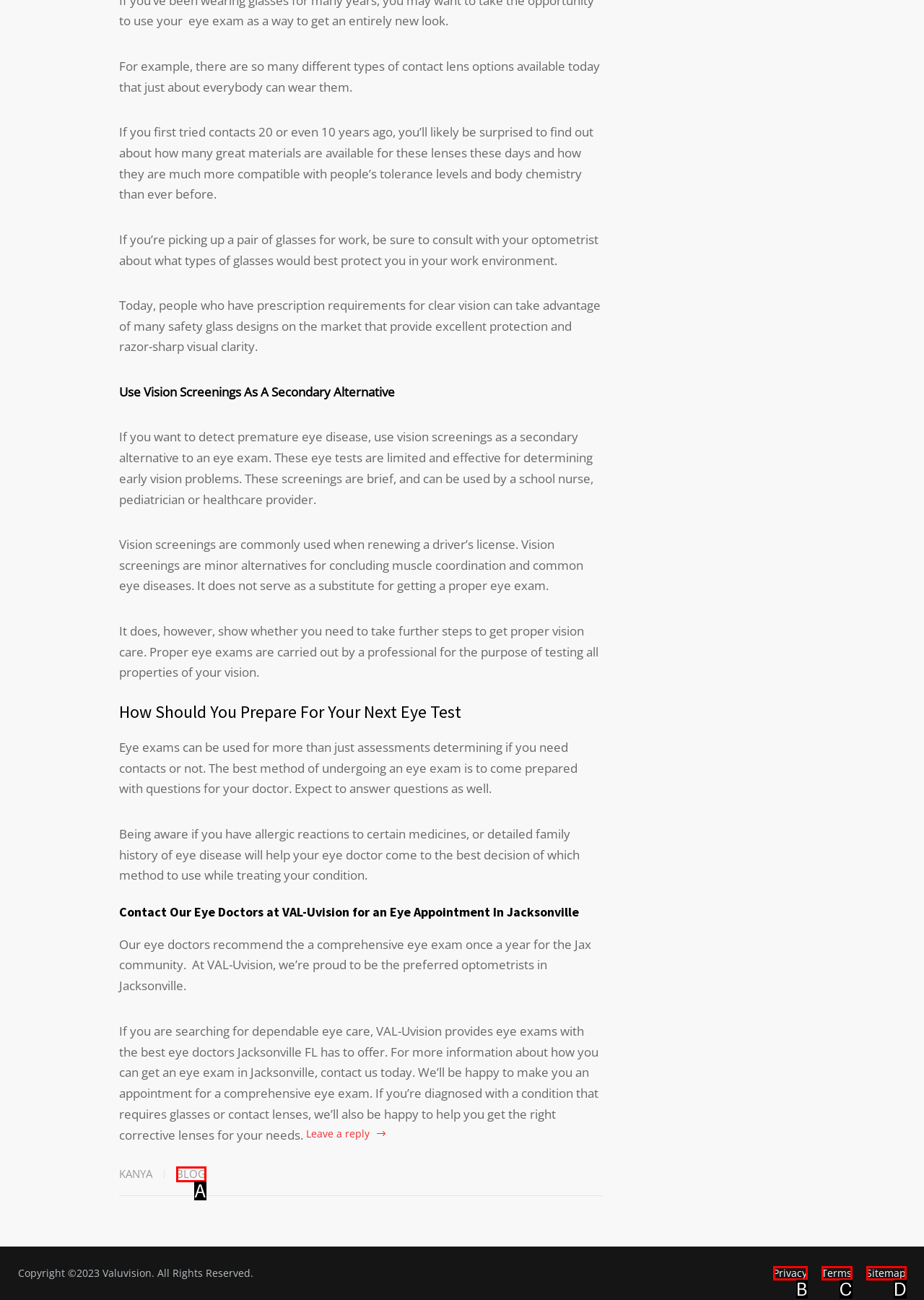Determine the HTML element that best aligns with the description: Terms
Answer with the appropriate letter from the listed options.

C